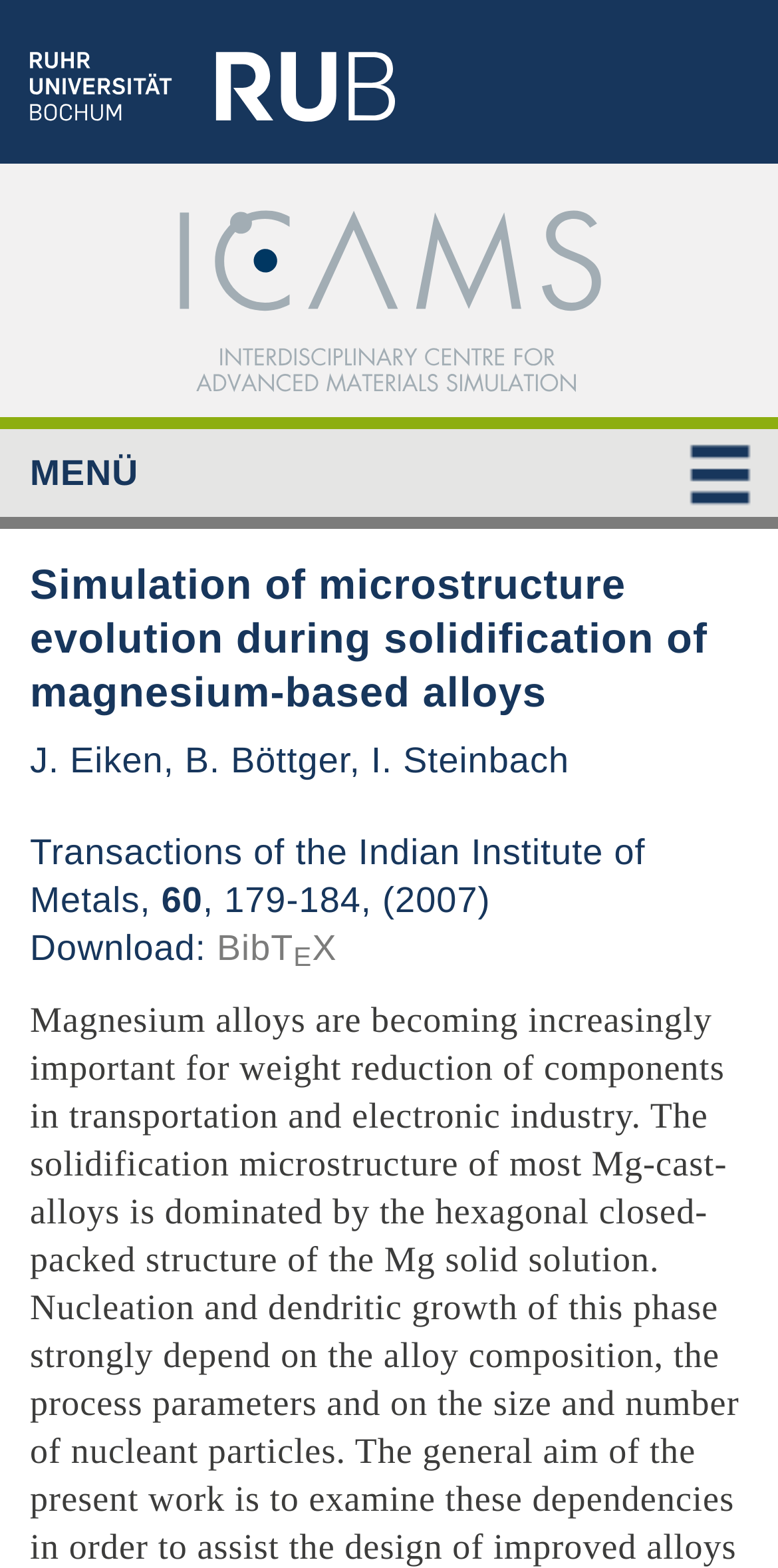Analyze the image and give a detailed response to the question:
In which journal was the publication published?

I found the journal in which the publication was published by looking at the static text element on the webpage, which mentions the journal as 'Transactions of the Indian Institute of Metals'.